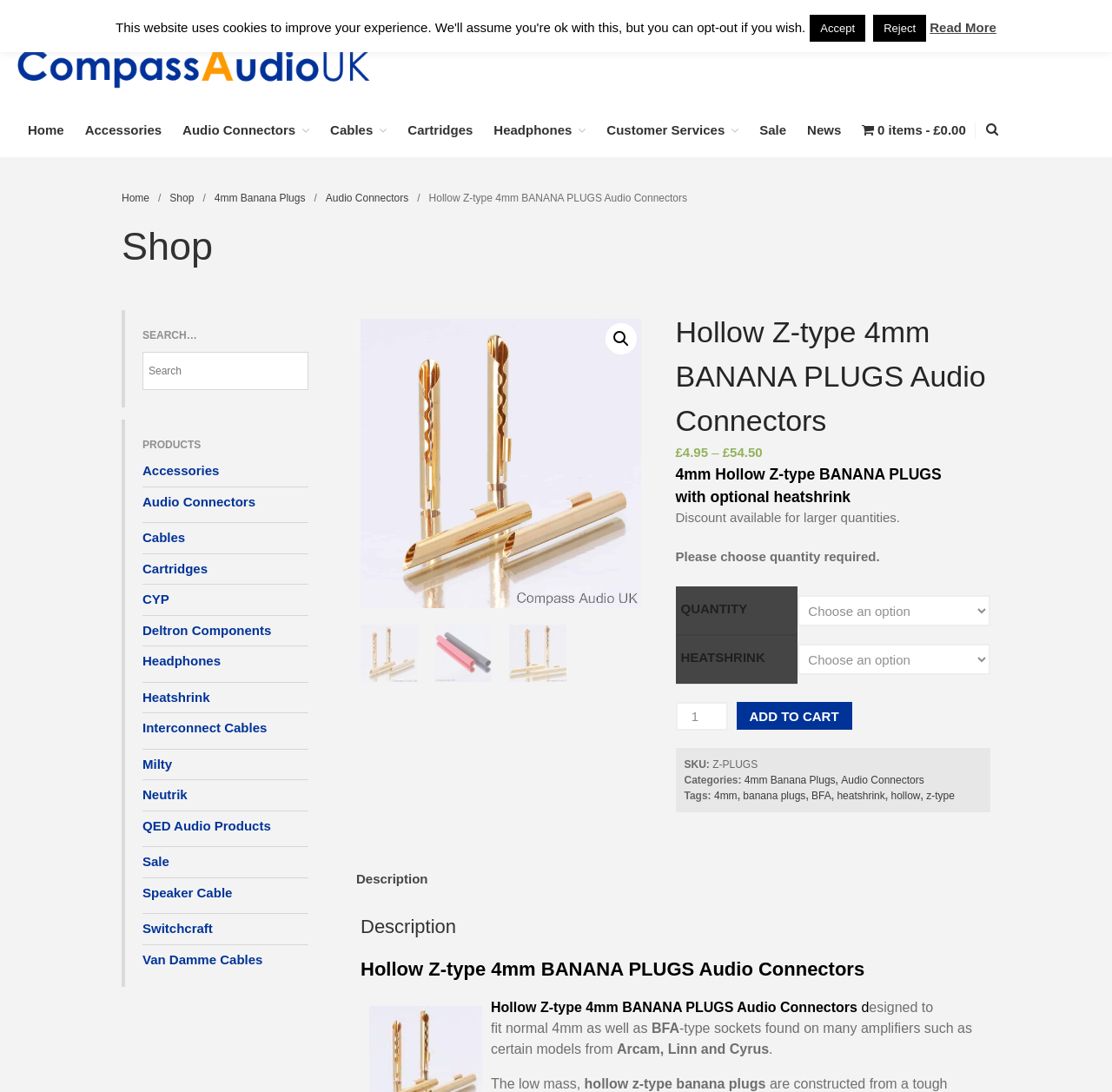Determine the bounding box coordinates for the clickable element required to fulfill the instruction: "View Audio Connectors products". Provide the coordinates as four float numbers between 0 and 1, i.e., [left, top, right, bottom].

[0.832, 0.21, 0.915, 0.222]